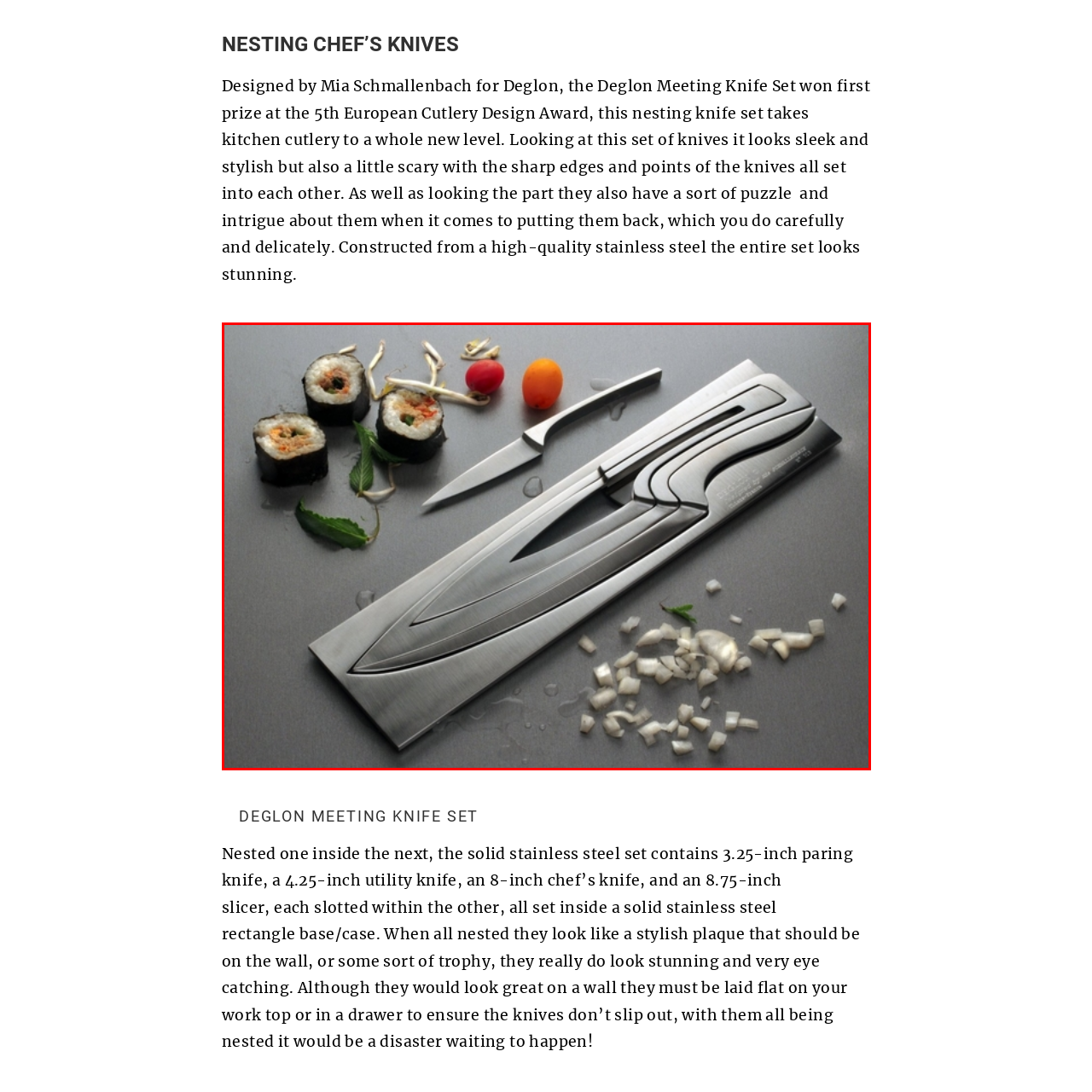Thoroughly describe the scene captured inside the red-bordered section of the image.

This image showcases the Deglon Meeting Knife Set, a stunning collection of knives designed by Mia Schmallenbach. The knives are nested within a sleek stainless steel base, creating a visually striking and modern appearance. The set includes multiple knives, such as a paring knife and a chef’s knife, all meticulously crafted to not only perform efficiently but also to serve as an art piece in the kitchen. Surrounding the knife set are assorted ingredients including sushi rolls, colorful cherry tomatoes, fresh mint, and chopped onions, emphasizing the functional and aesthetic aspects of this elegant cutlery. The overall presentation highlights both the practical use of the knives and their stylish design, making them a conversation starter in any culinary setting.